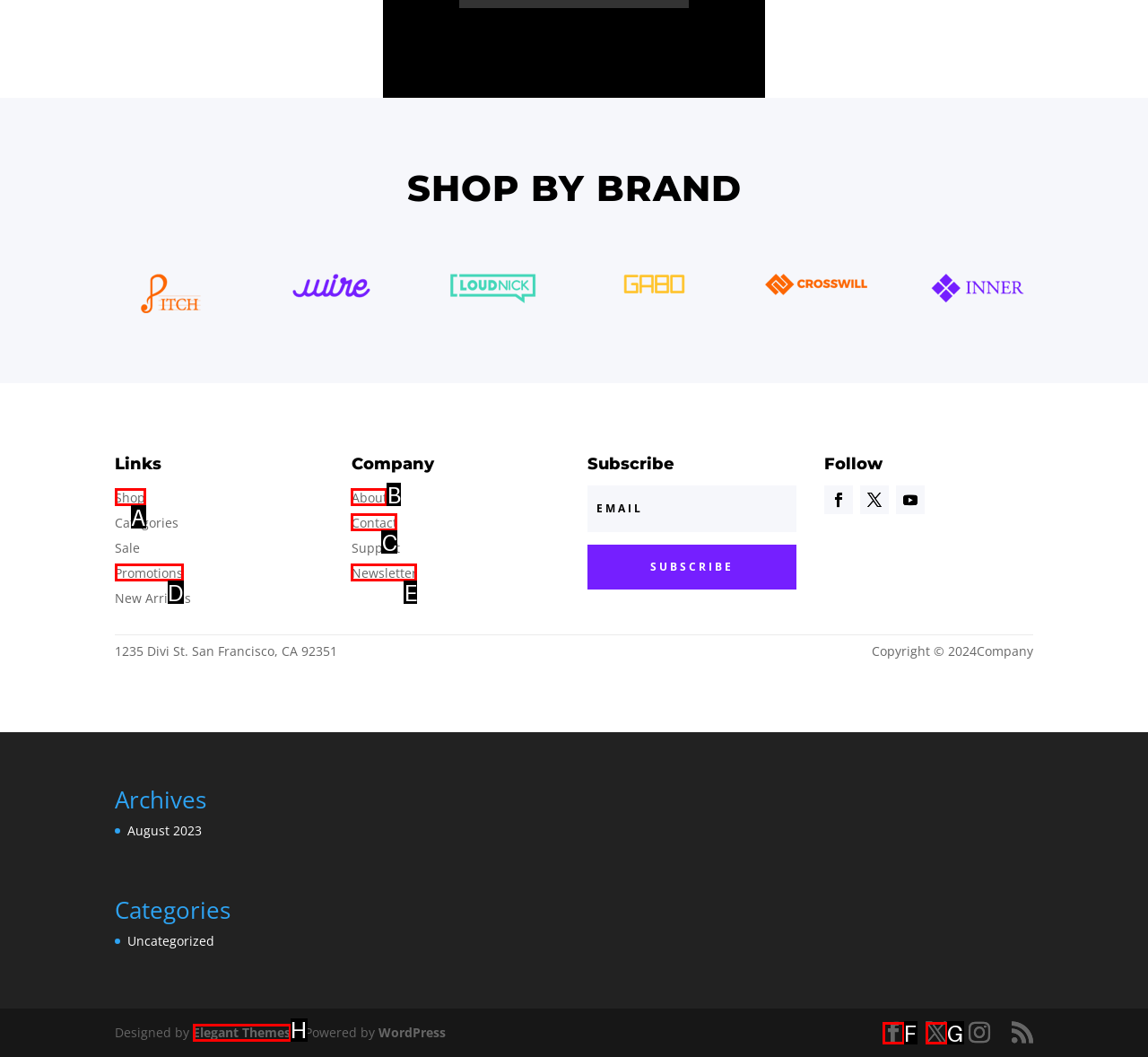Determine the HTML element that best aligns with the description: Elegant Themes
Answer with the appropriate letter from the listed options.

H